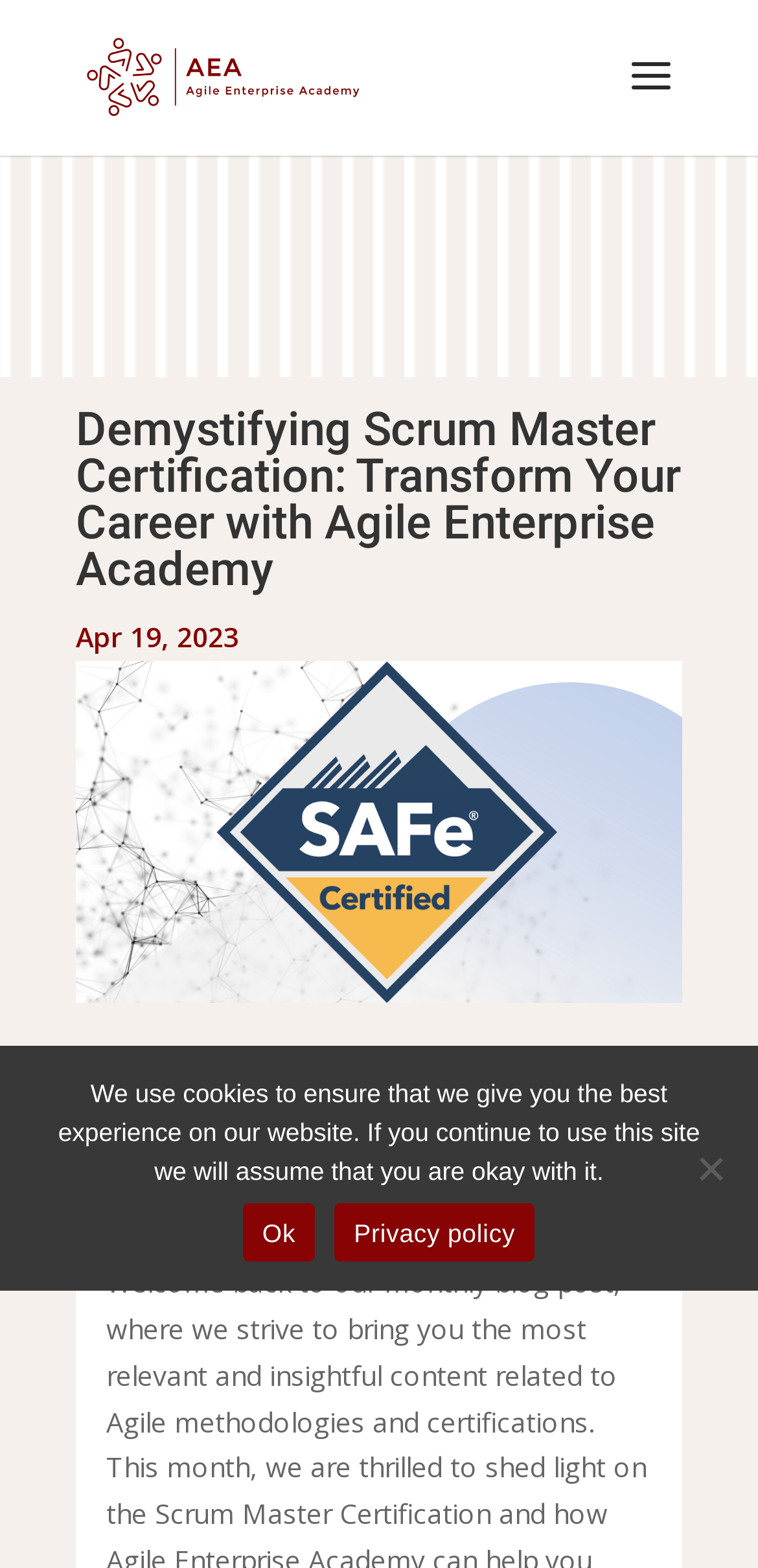What is the date of the certification?
Please provide an in-depth and detailed response to the question.

I found the date of the certification by looking at the static text element that says 'Apr 19, 2023' which is located below the main heading.